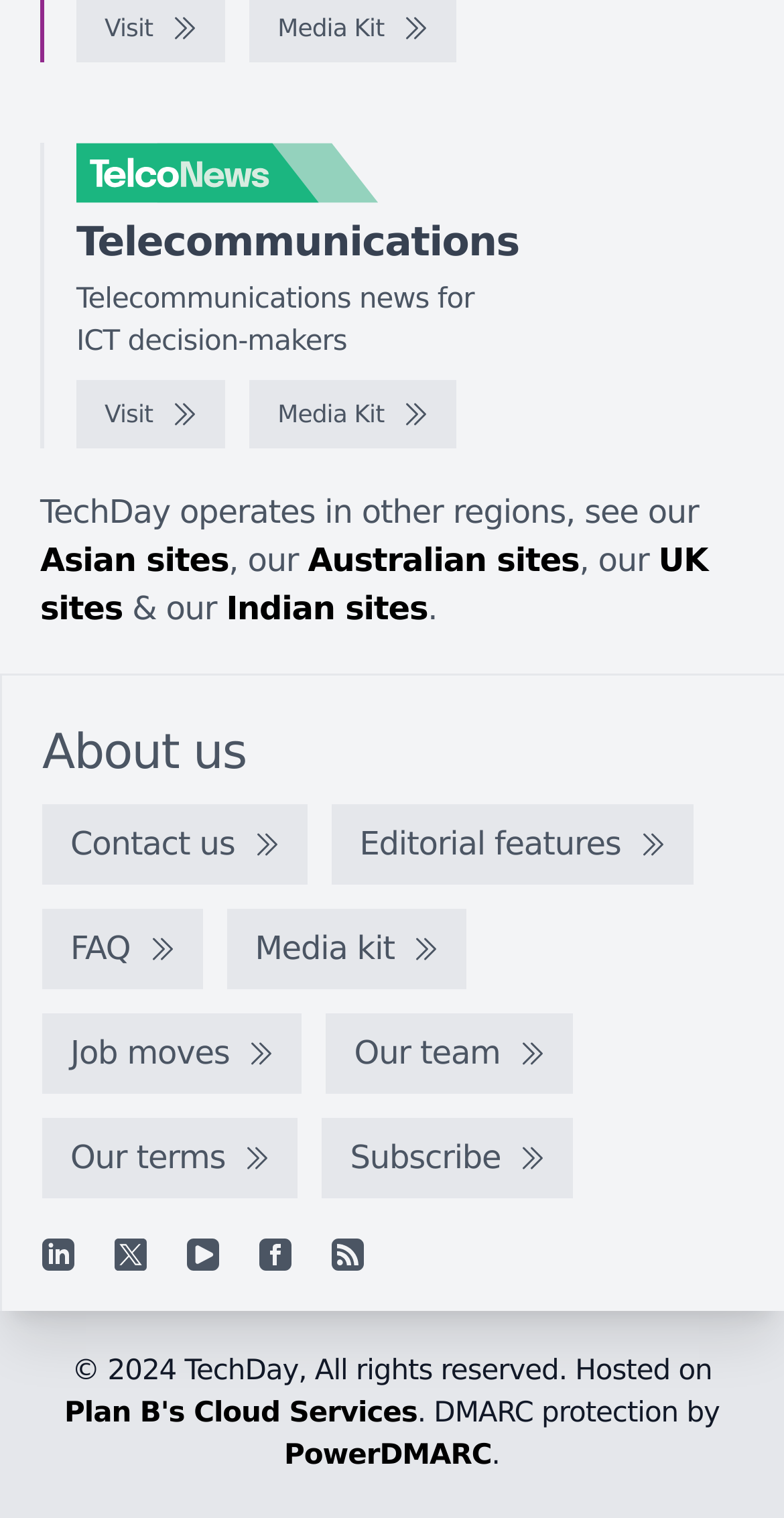Given the element description aria-label="Facebook", identify the bounding box coordinates for the UI element on the webpage screenshot. The format should be (top-left x, top-left y, bottom-right x, bottom-right y), with values between 0 and 1.

[0.331, 0.816, 0.372, 0.838]